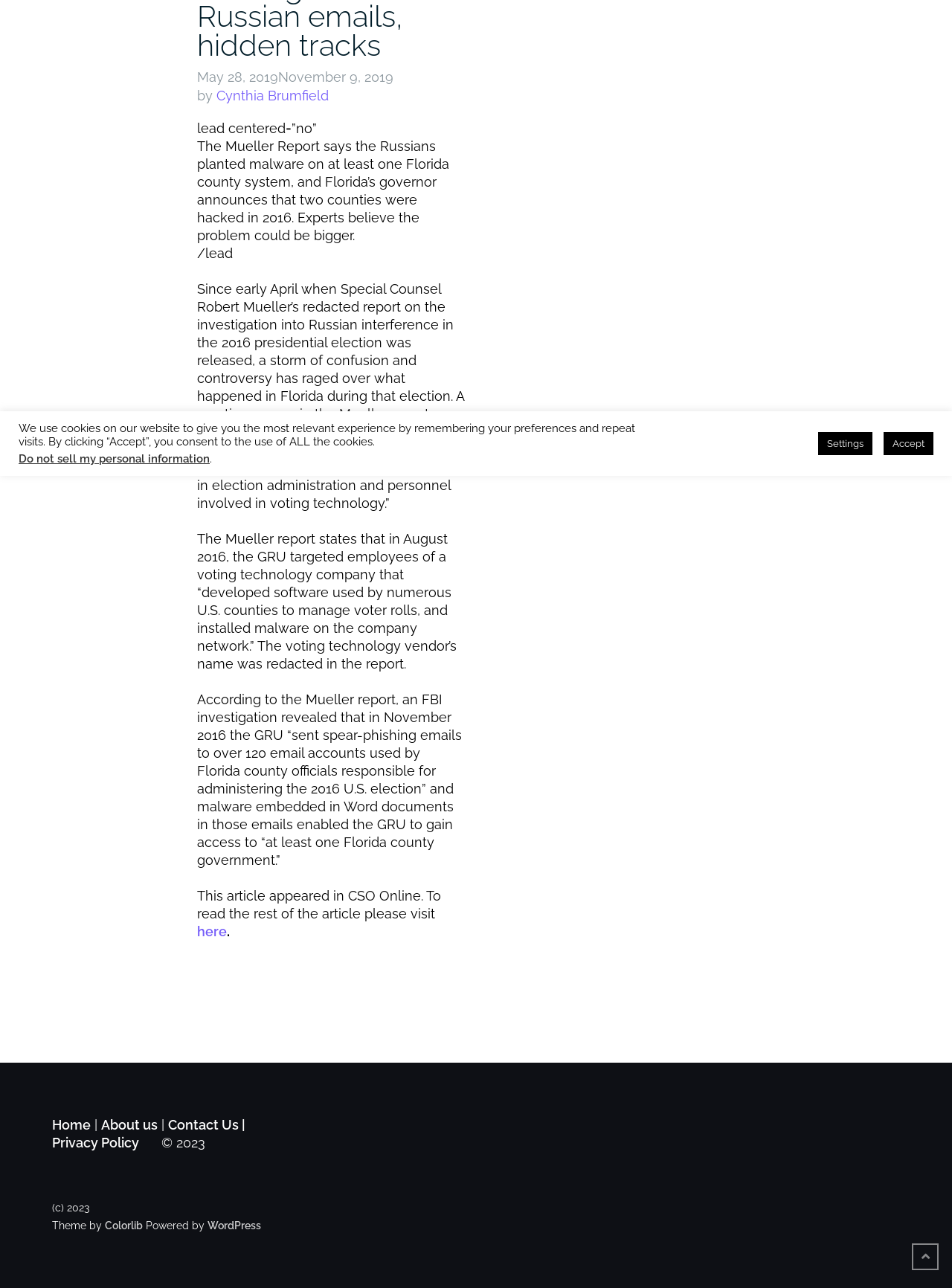Predict the bounding box of the UI element that fits this description: "Colorlib".

[0.11, 0.947, 0.15, 0.956]